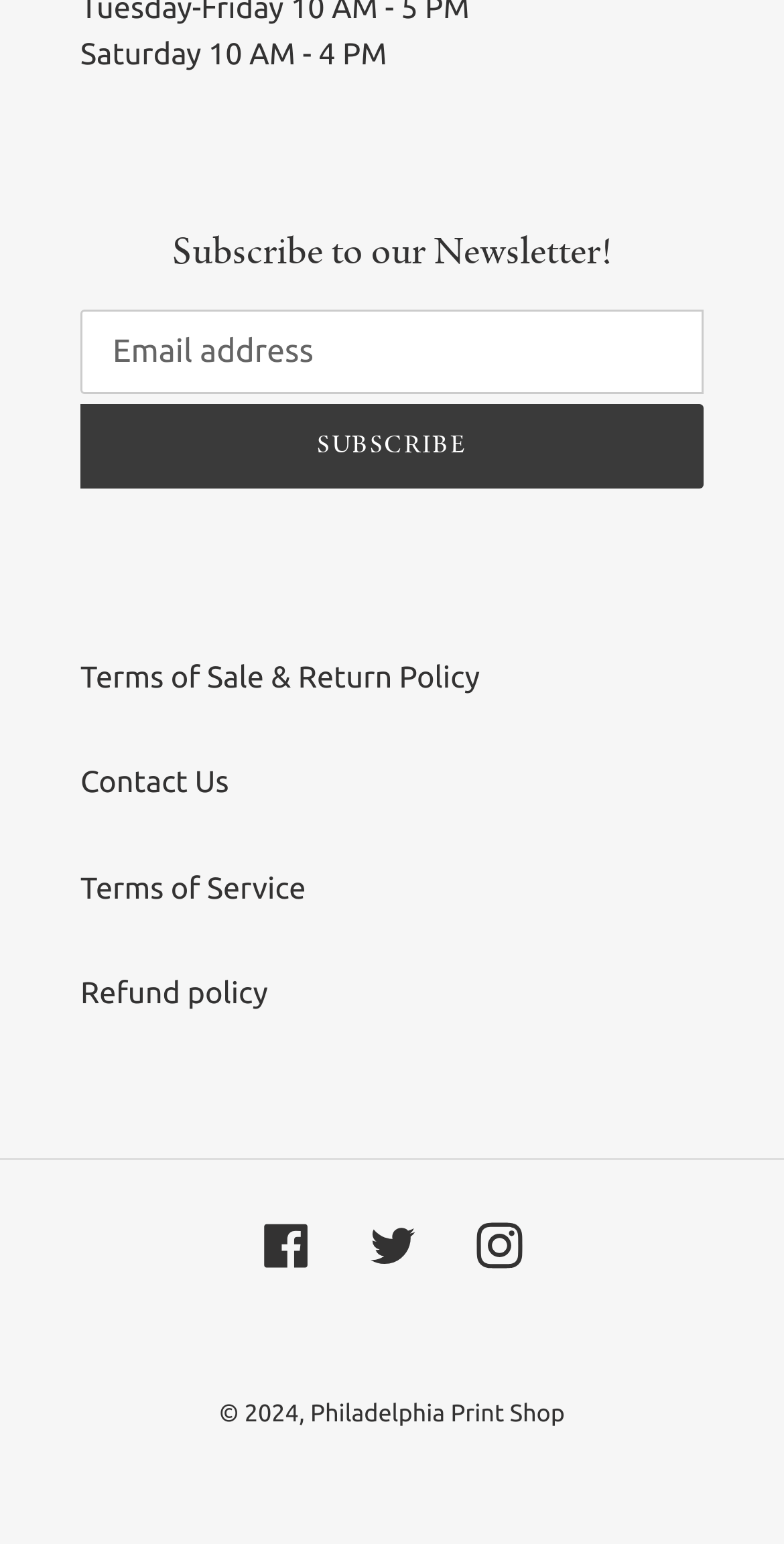Please identify the bounding box coordinates of the area that needs to be clicked to fulfill the following instruction: "Subscribe to the newsletter."

[0.103, 0.201, 0.897, 0.255]